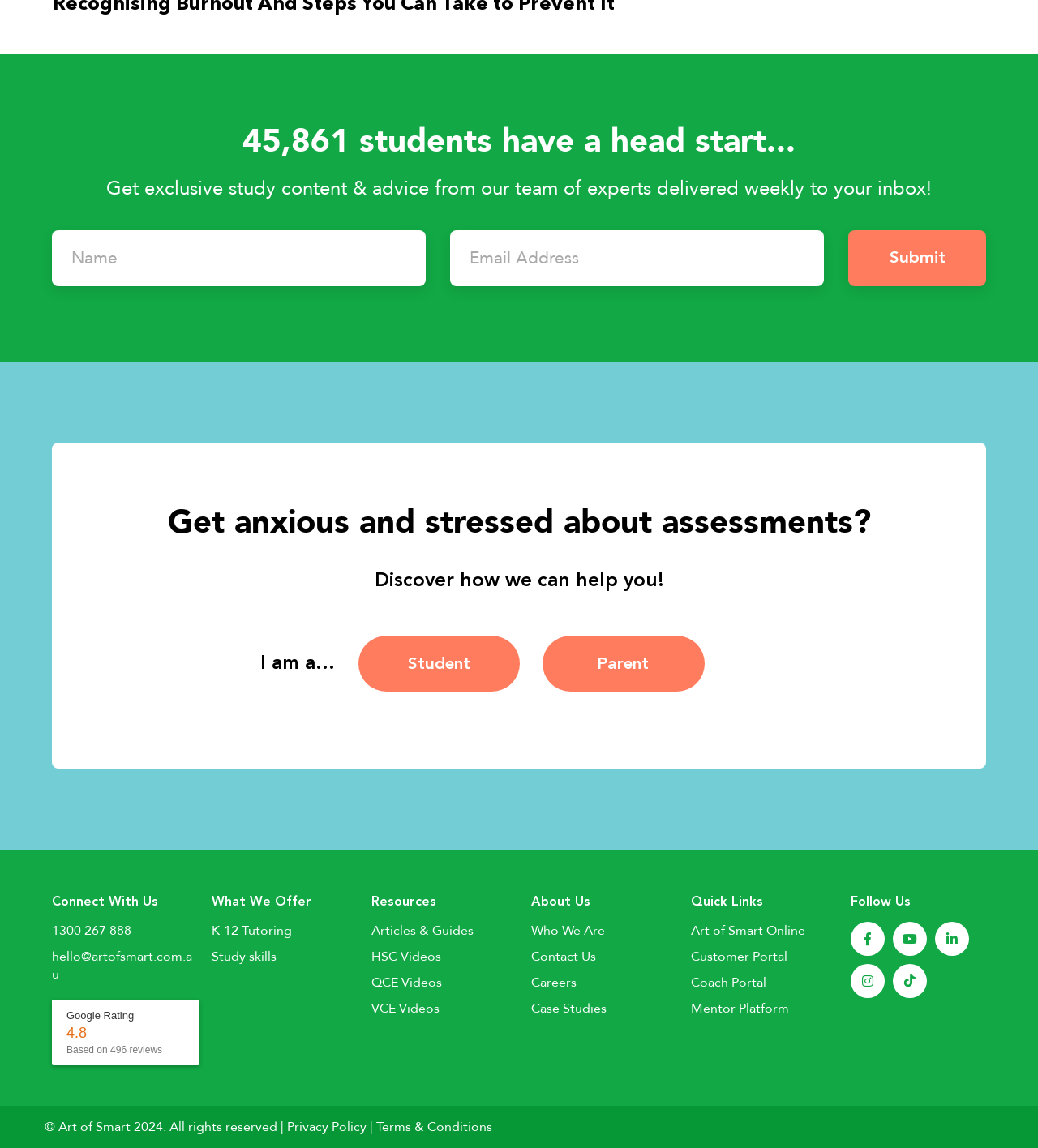Given the webpage screenshot and the description, determine the bounding box coordinates (top-left x, top-left y, bottom-right x, bottom-right y) that define the location of the UI element matching this description: Google Rating4.8Based on 496 reviews

[0.05, 0.871, 0.192, 0.928]